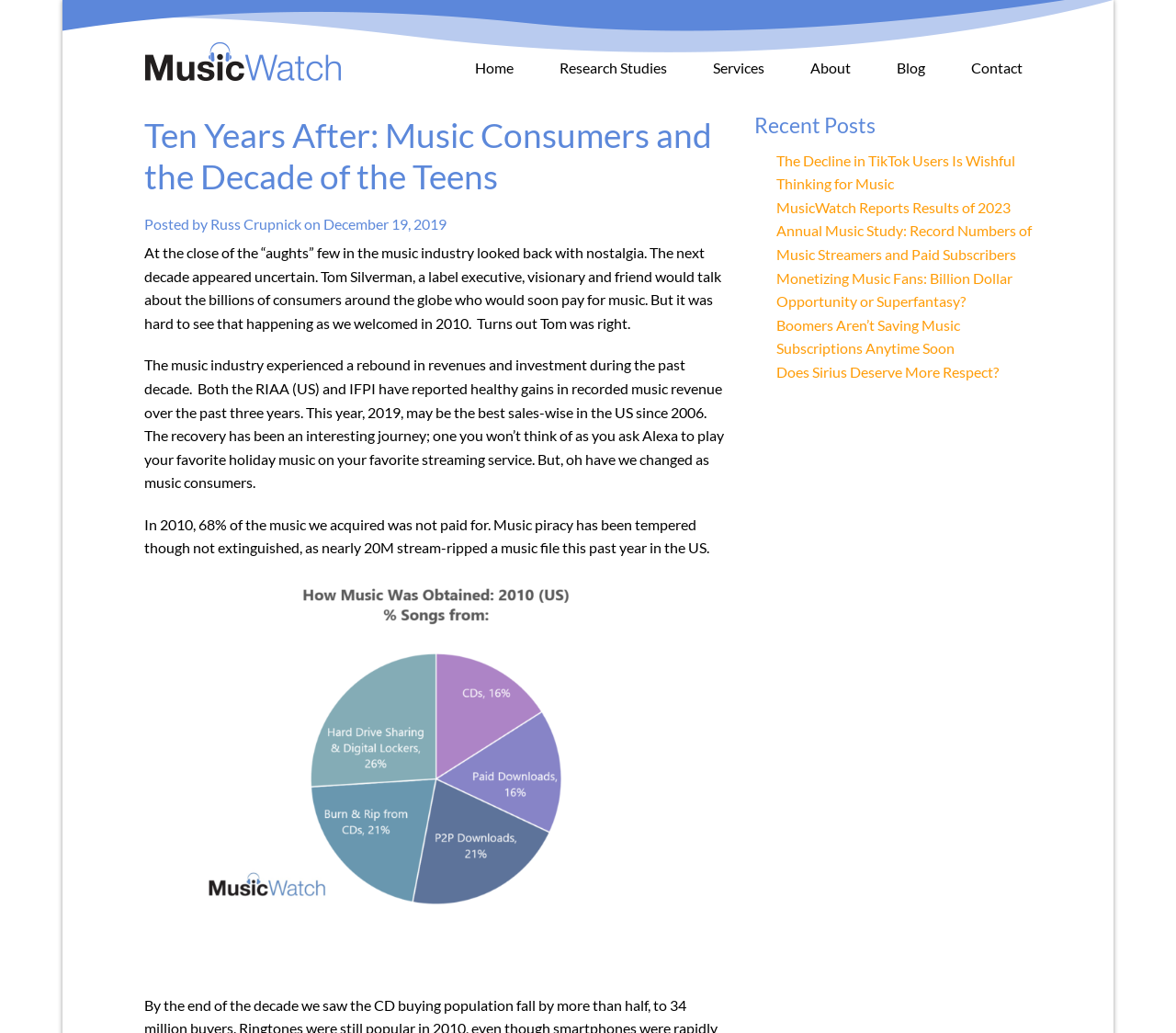Please predict the bounding box coordinates of the element's region where a click is necessary to complete the following instruction: "View the Recent Posts section". The coordinates should be represented by four float numbers between 0 and 1, i.e., [left, top, right, bottom].

[0.641, 0.109, 0.877, 0.134]